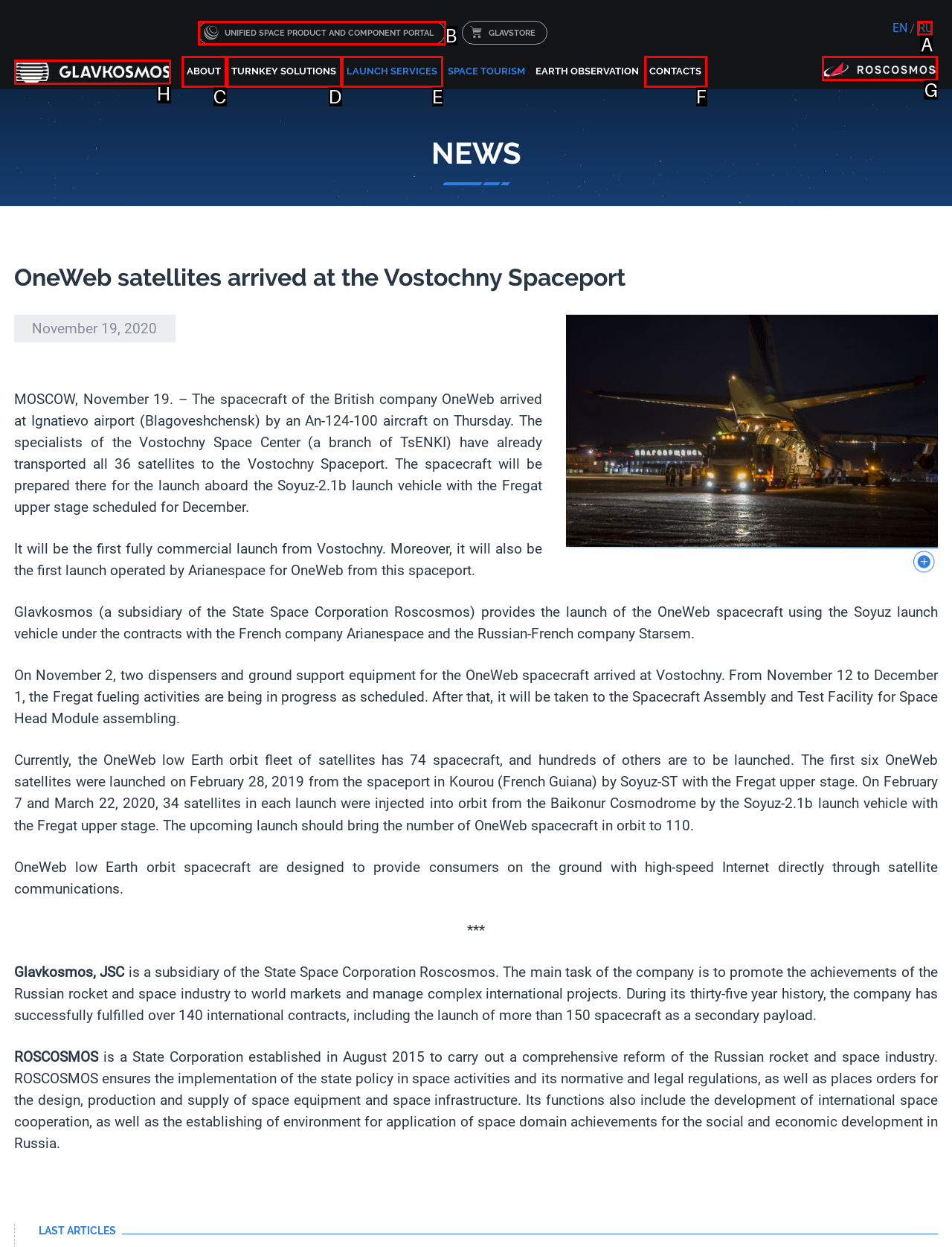Decide which HTML element to click to complete the task: Click the link to Unified Space Product and Component Portal Provide the letter of the appropriate option.

B